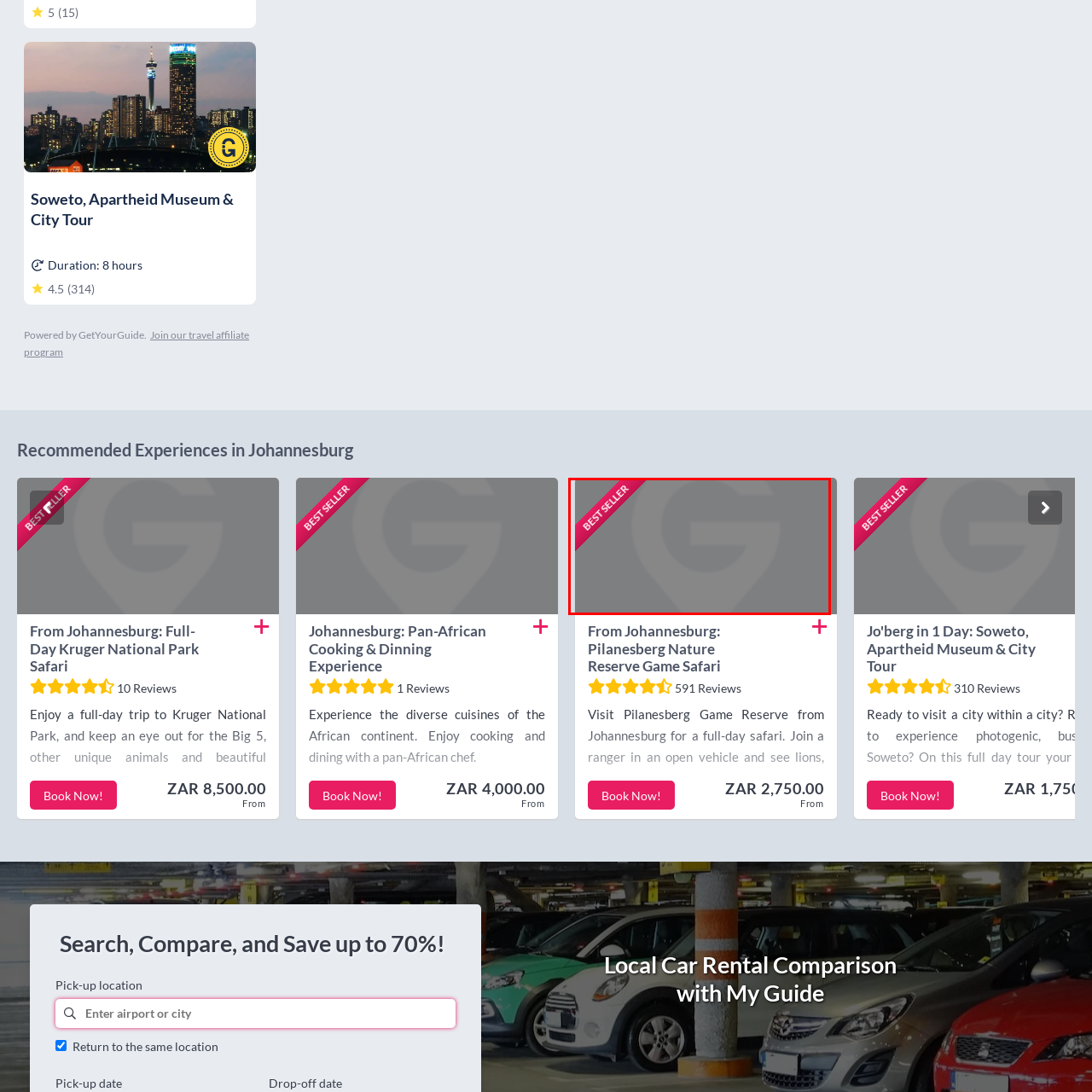Examine the image indicated by the red box and respond with a single word or phrase to the following question:
Where is the 'BEST SELLER' badge positioned?

Upper left corner